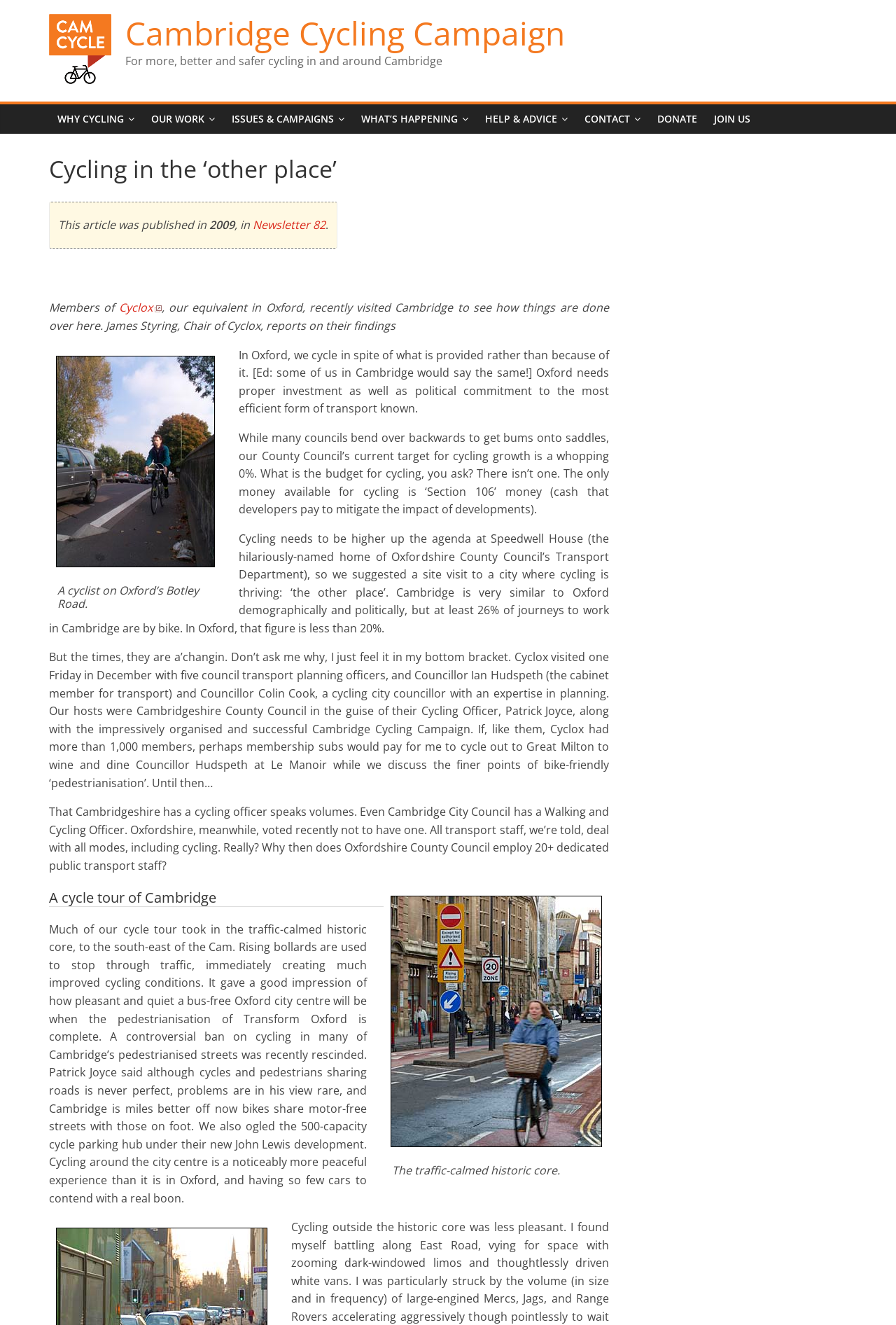Identify the bounding box coordinates of the region that should be clicked to execute the following instruction: "Click on the 'Cambridge Cycling Campaign' link".

[0.055, 0.011, 0.124, 0.023]